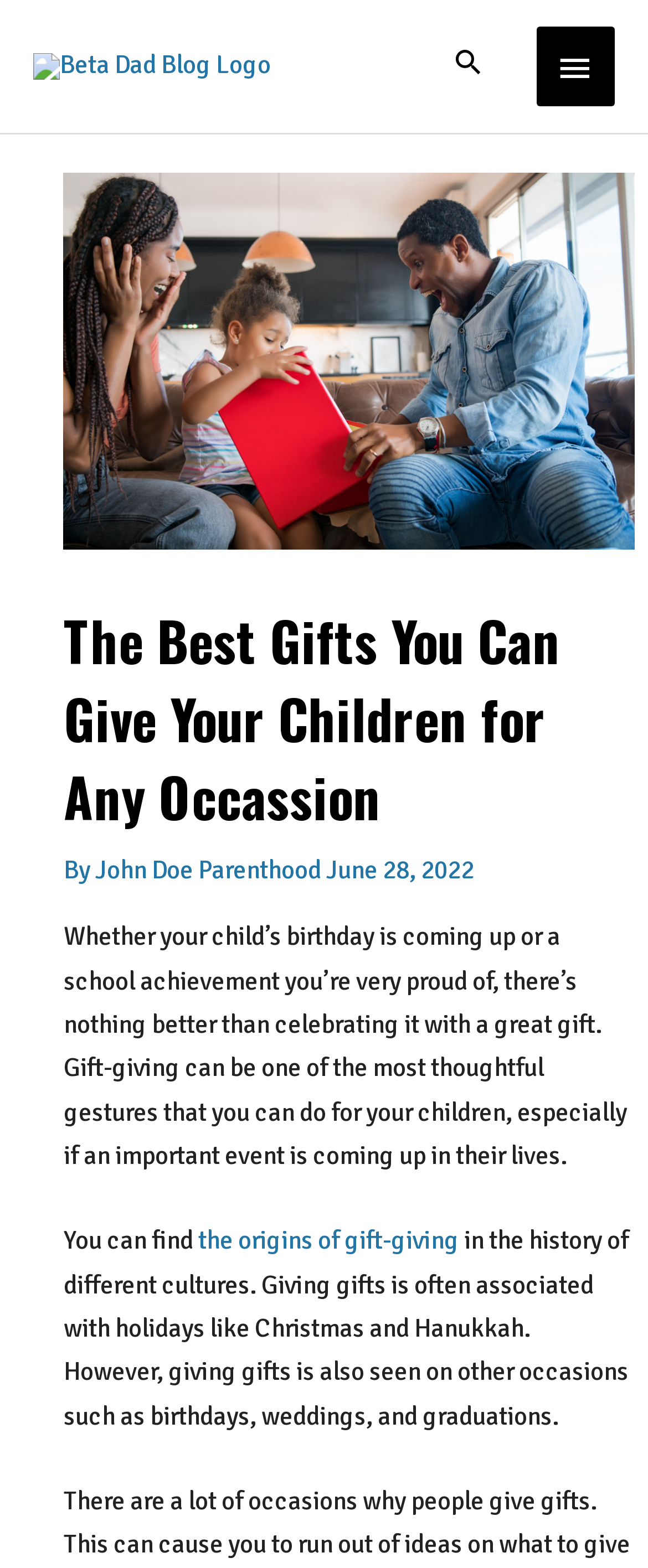Answer the question with a brief word or phrase:
What is the blog post about?

Gift ideas for children